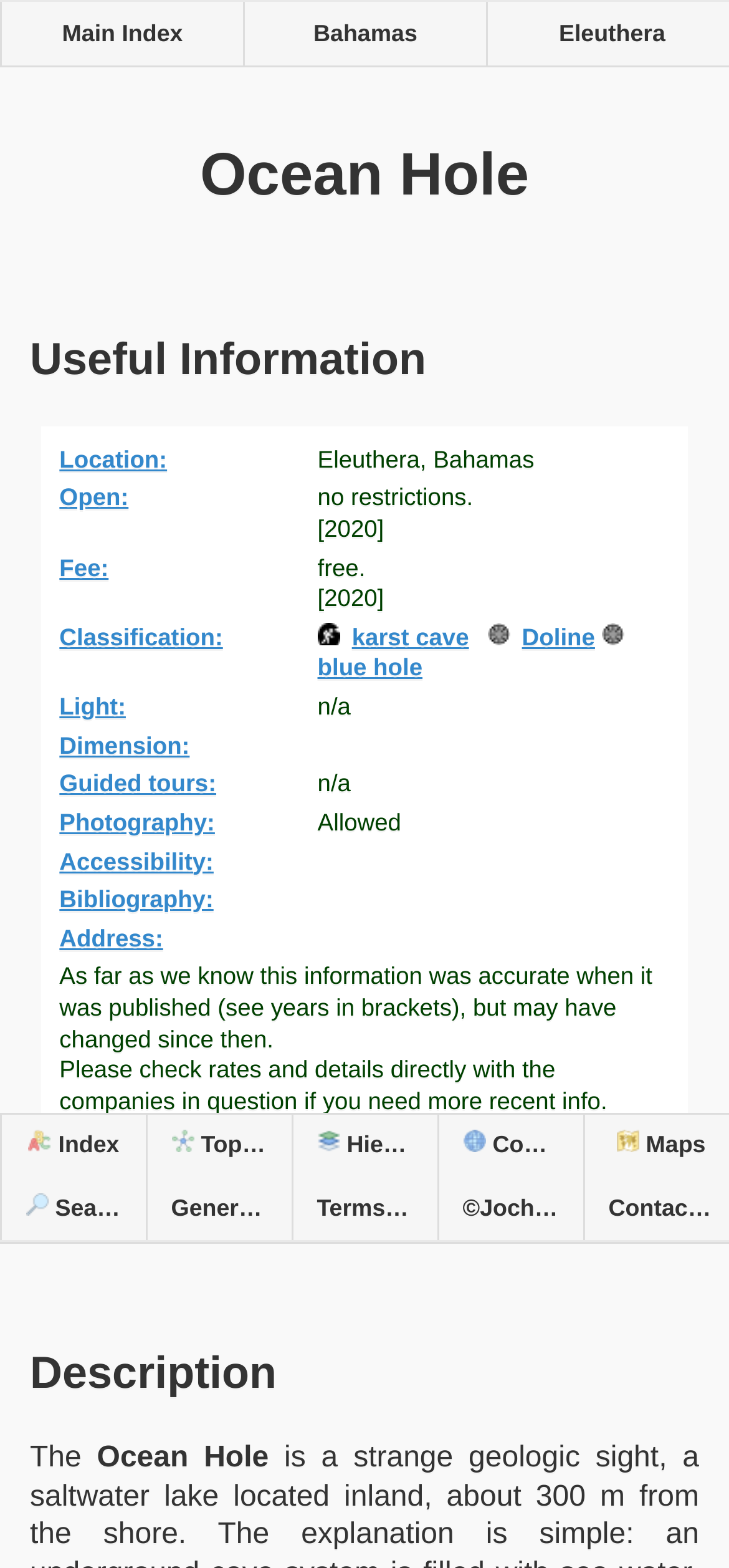Predict the bounding box coordinates of the area that should be clicked to accomplish the following instruction: "View Ocean Hole information". The bounding box coordinates should consist of four float numbers between 0 and 1, i.e., [left, top, right, bottom].

[0.133, 0.919, 0.369, 0.94]